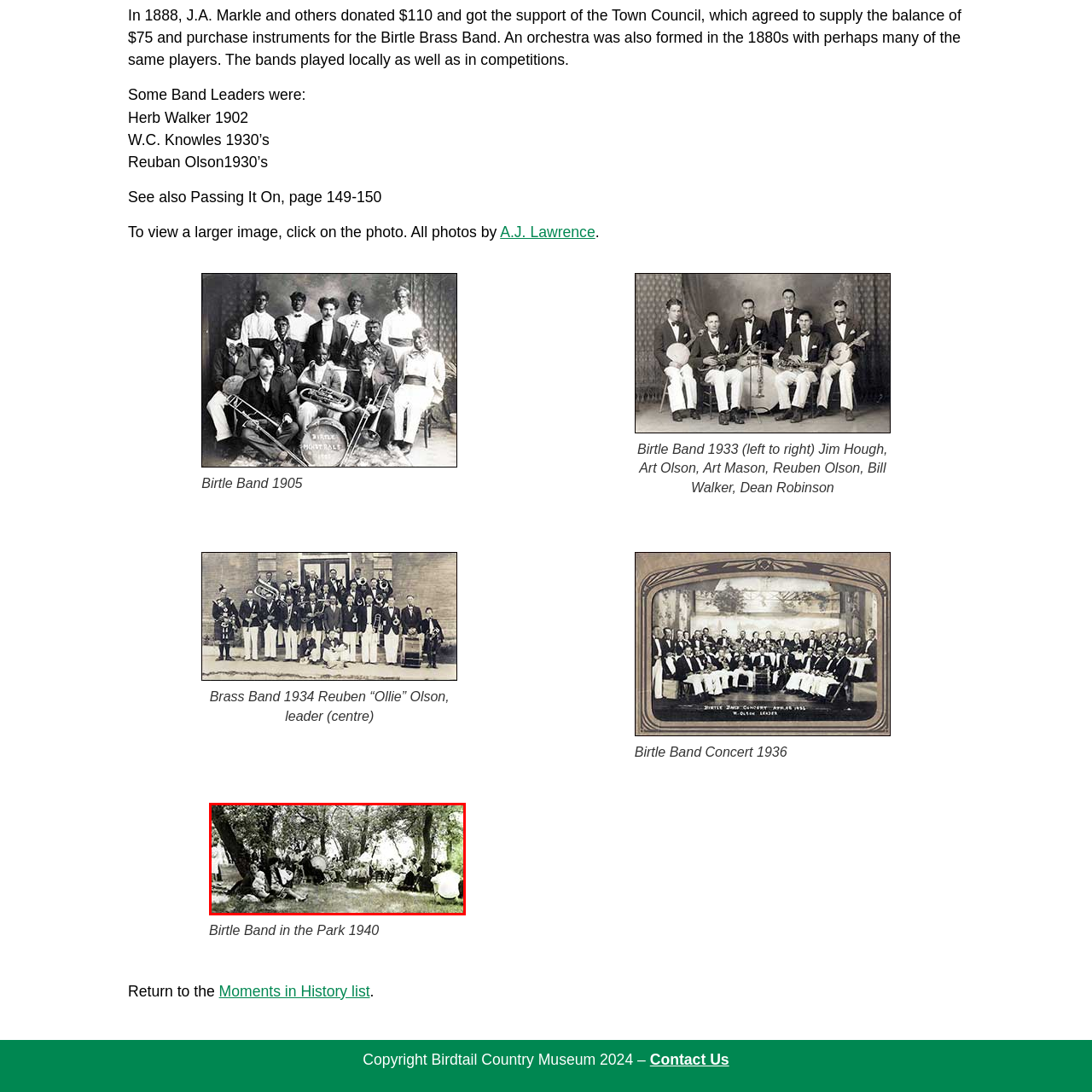Give a detailed account of the scene depicted within the red boundary.

The image captures a historical moment featuring the Birtle Band in the Park in 1940. This serene outdoor scene showcases a gathering under the shade of trees, where members of the band are performing. Various audience members are seated or relaxed on the grass, enjoying the music. The atmosphere reflects community engagement and the joy of outdoor concerts, a tradition that thrived during that era. The image embodies a sense of nostalgia, highlighting the cultural importance of brass bands in local gatherings and festivities.